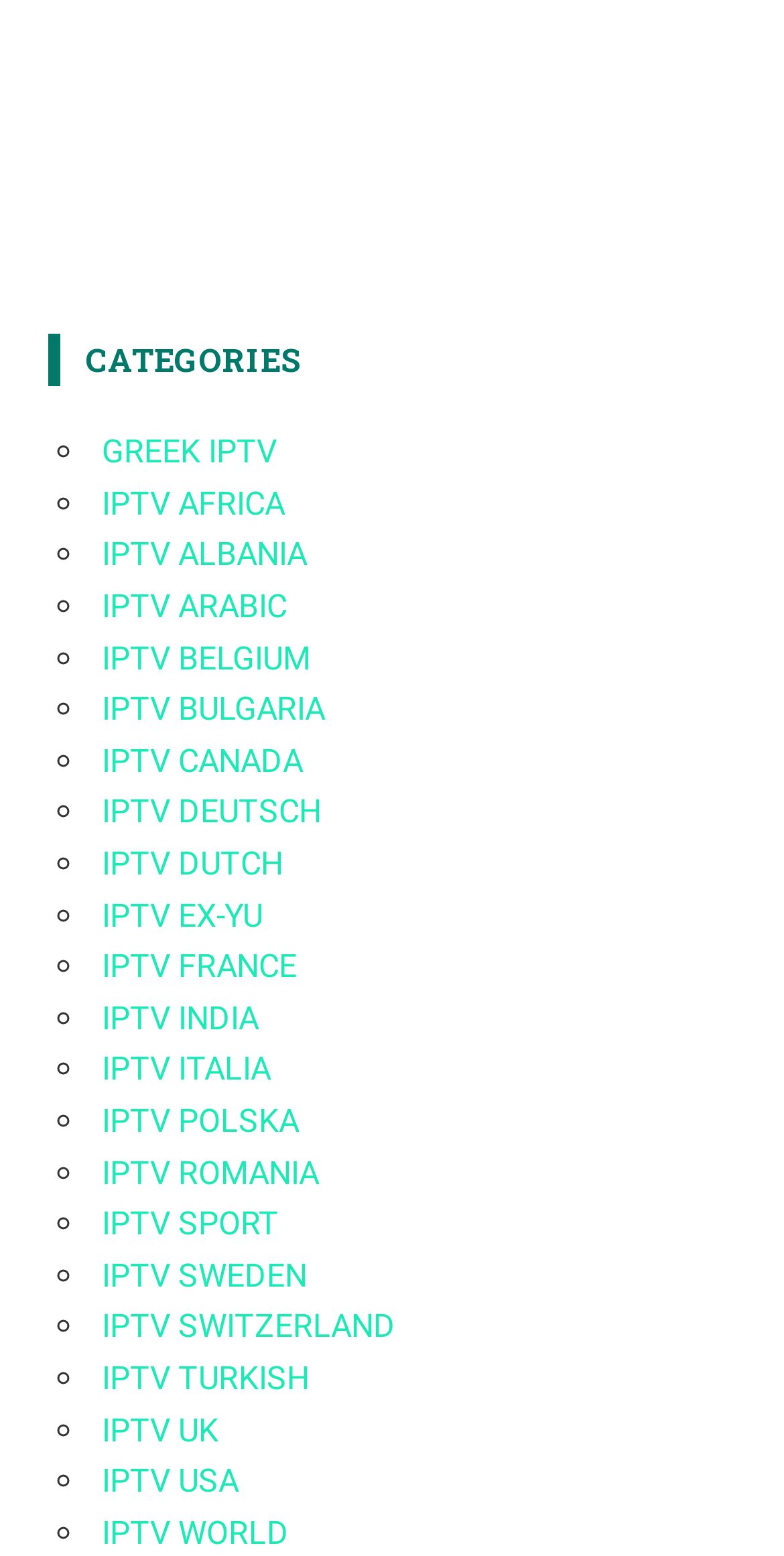Pinpoint the bounding box coordinates of the element you need to click to execute the following instruction: "Explore IPTV BELGIUM". The bounding box should be represented by four float numbers between 0 and 1, in the format [left, top, right, bottom].

[0.13, 0.41, 0.397, 0.435]